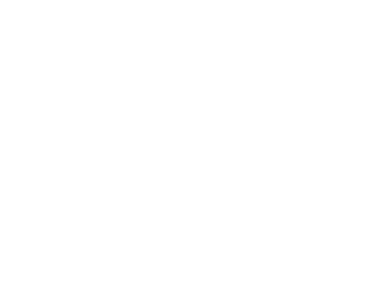What is the purpose of the logo?
Examine the image and provide an in-depth answer to the question.

The logo serves as a visual endorsement of the high standards upheld by Lankford Roofing and Construction LLC, reinforcing their dedication to customer satisfaction and quality workmanship in the roofing industry.